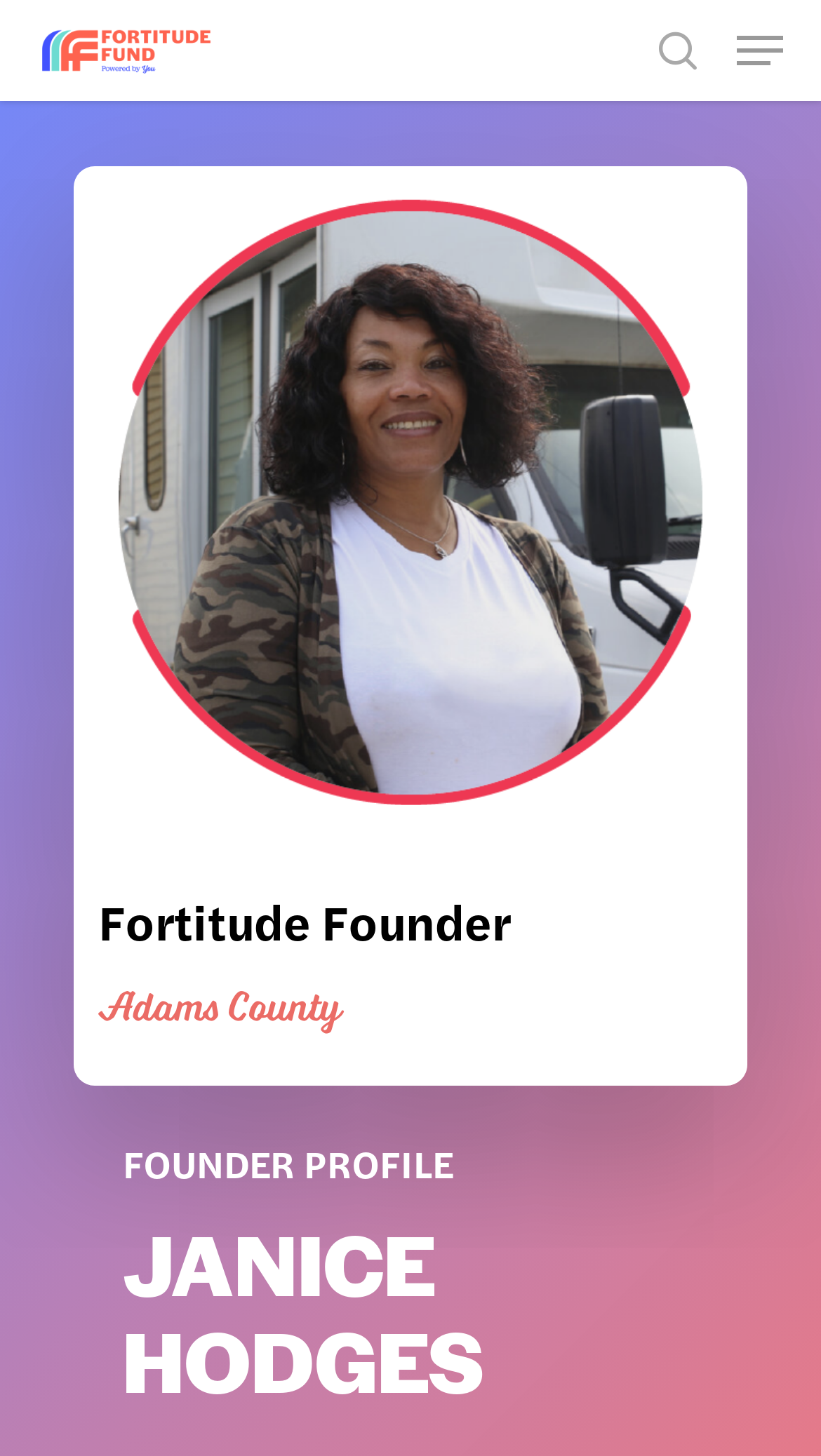Given the element description, predict the bounding box coordinates in the format (top-left x, top-left y, bottom-right x, bottom-right y). Make sure all values are between 0 and 1. Here is the element description: Google

None